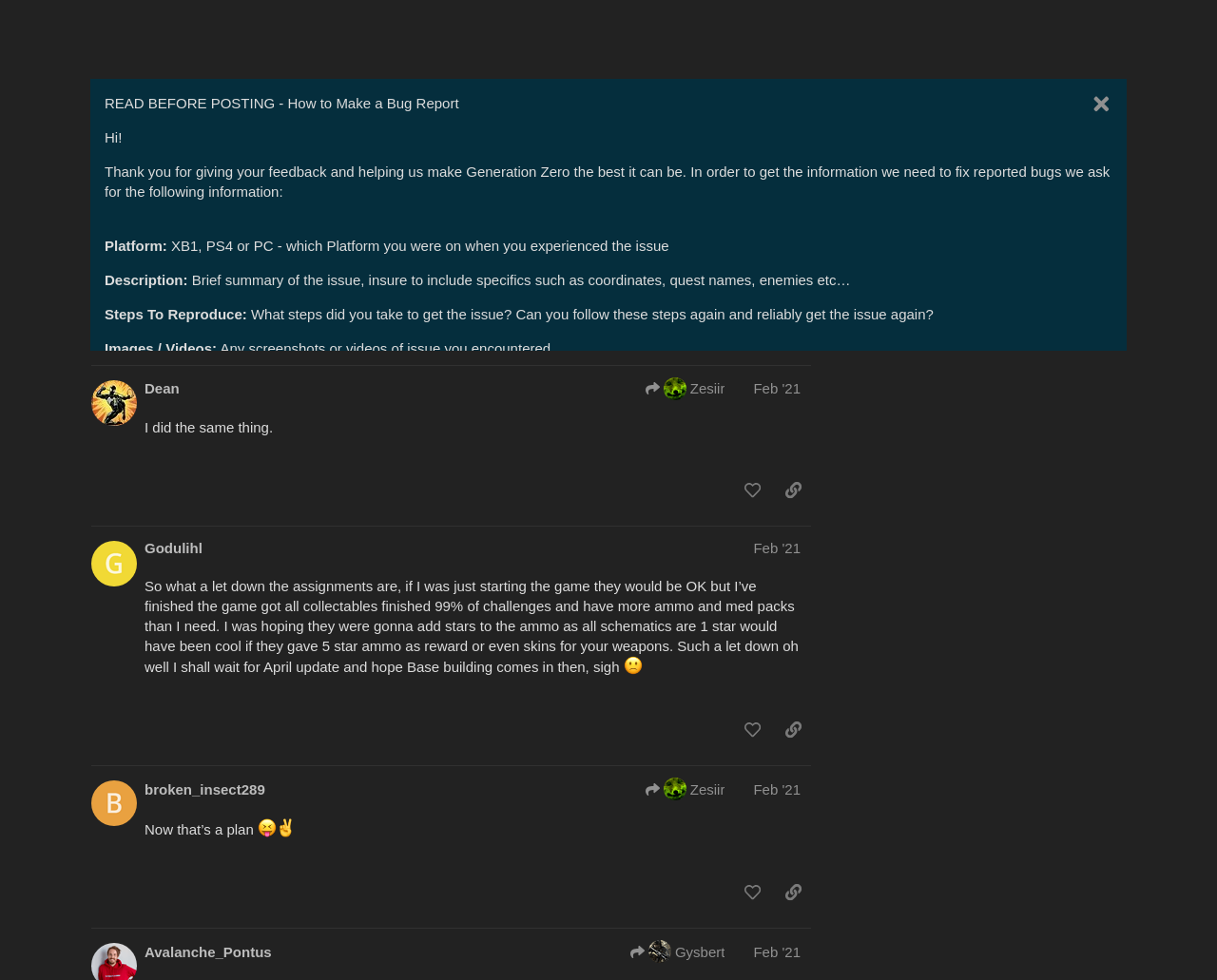What is the date of the second post? Look at the image and give a one-word or short phrase answer.

Feb 17, 2021 9:58 am